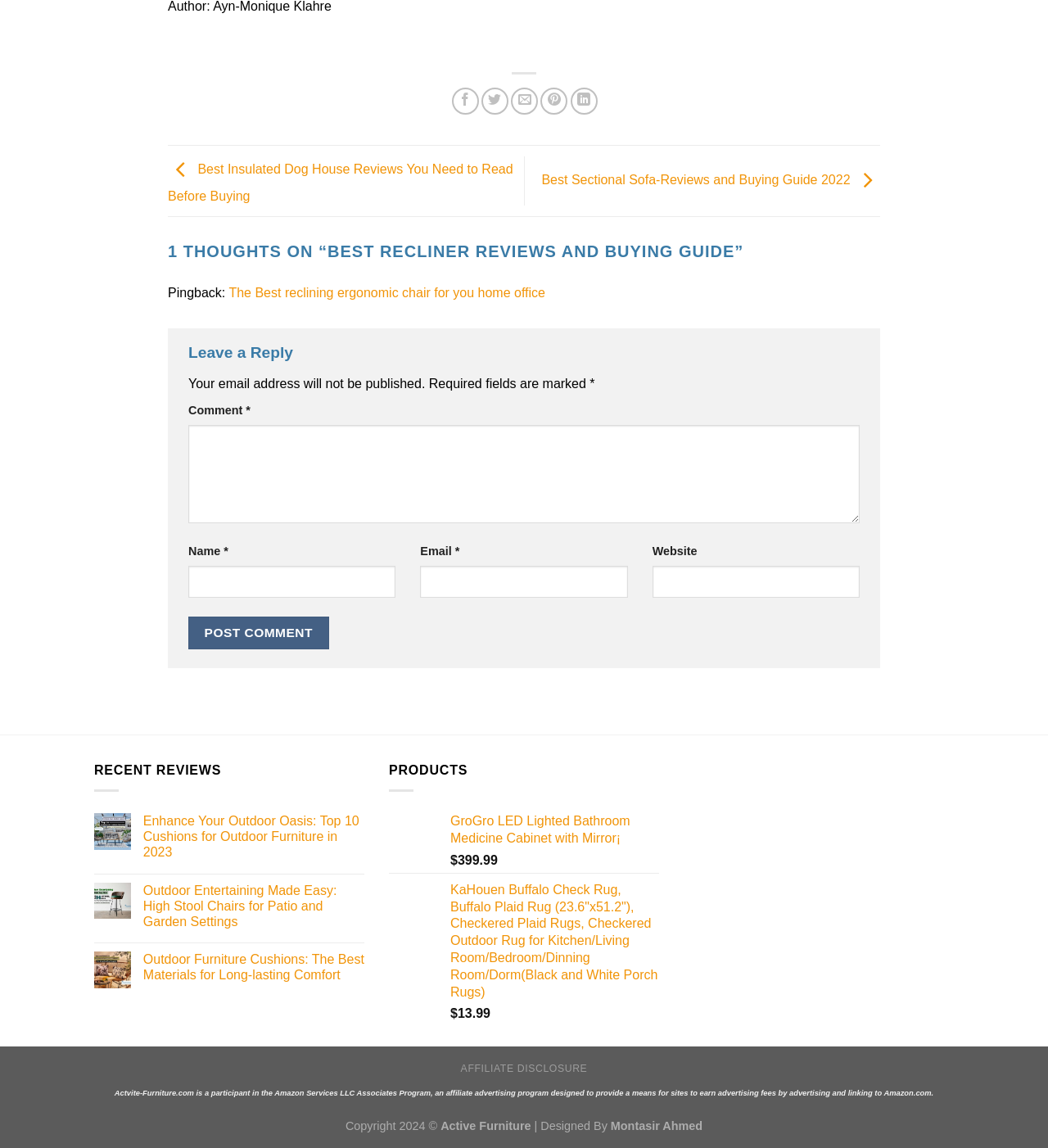Identify the bounding box coordinates of the region that should be clicked to execute the following instruction: "Read the affiliate disclosure".

[0.44, 0.926, 0.56, 0.936]